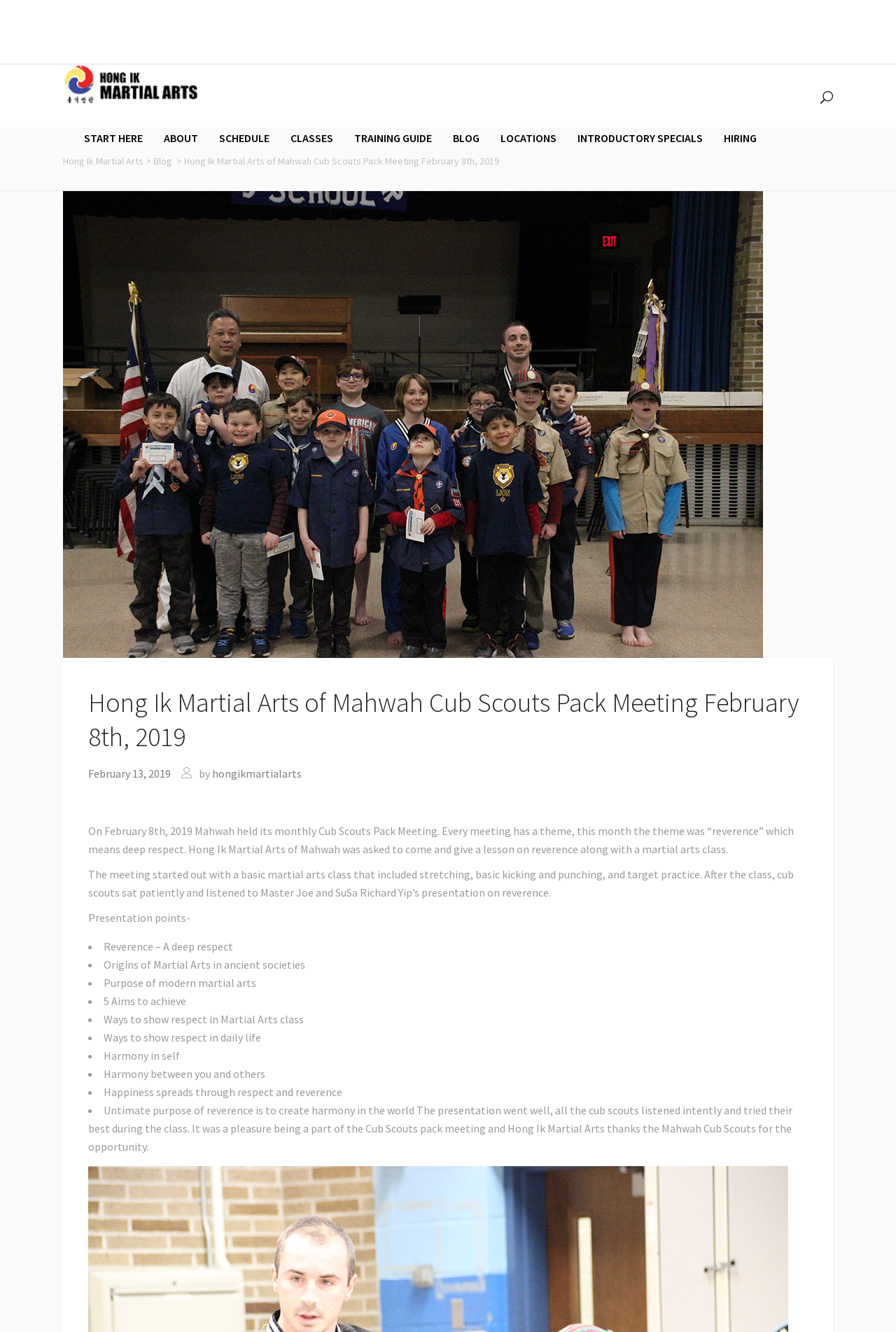Show the bounding box coordinates of the region that should be clicked to follow the instruction: "Search this website."

None